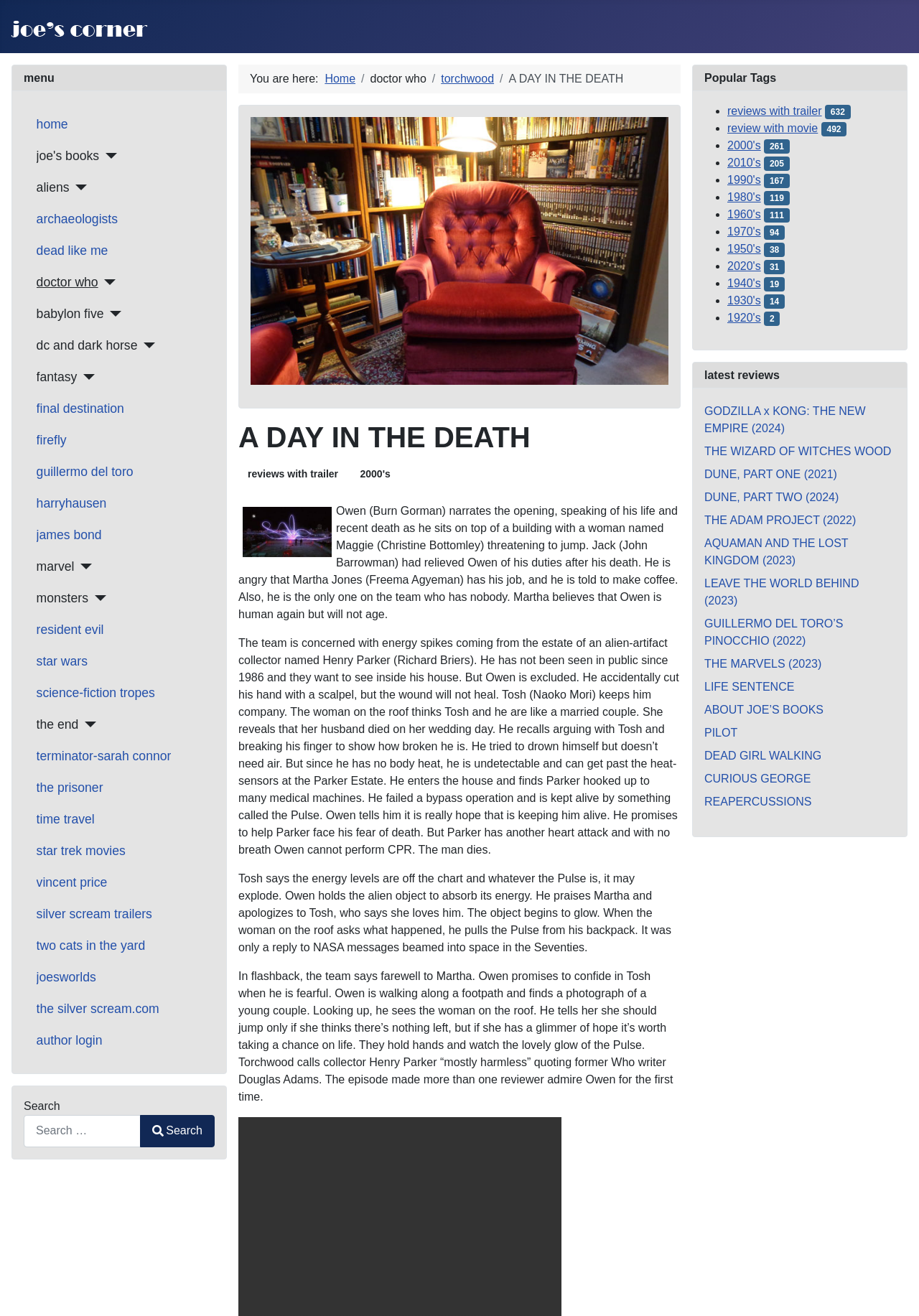Please find the bounding box coordinates of the element that must be clicked to perform the given instruction: "go to the 'doctor who' page". The coordinates should be four float numbers from 0 to 1, i.e., [left, top, right, bottom].

[0.403, 0.055, 0.464, 0.064]